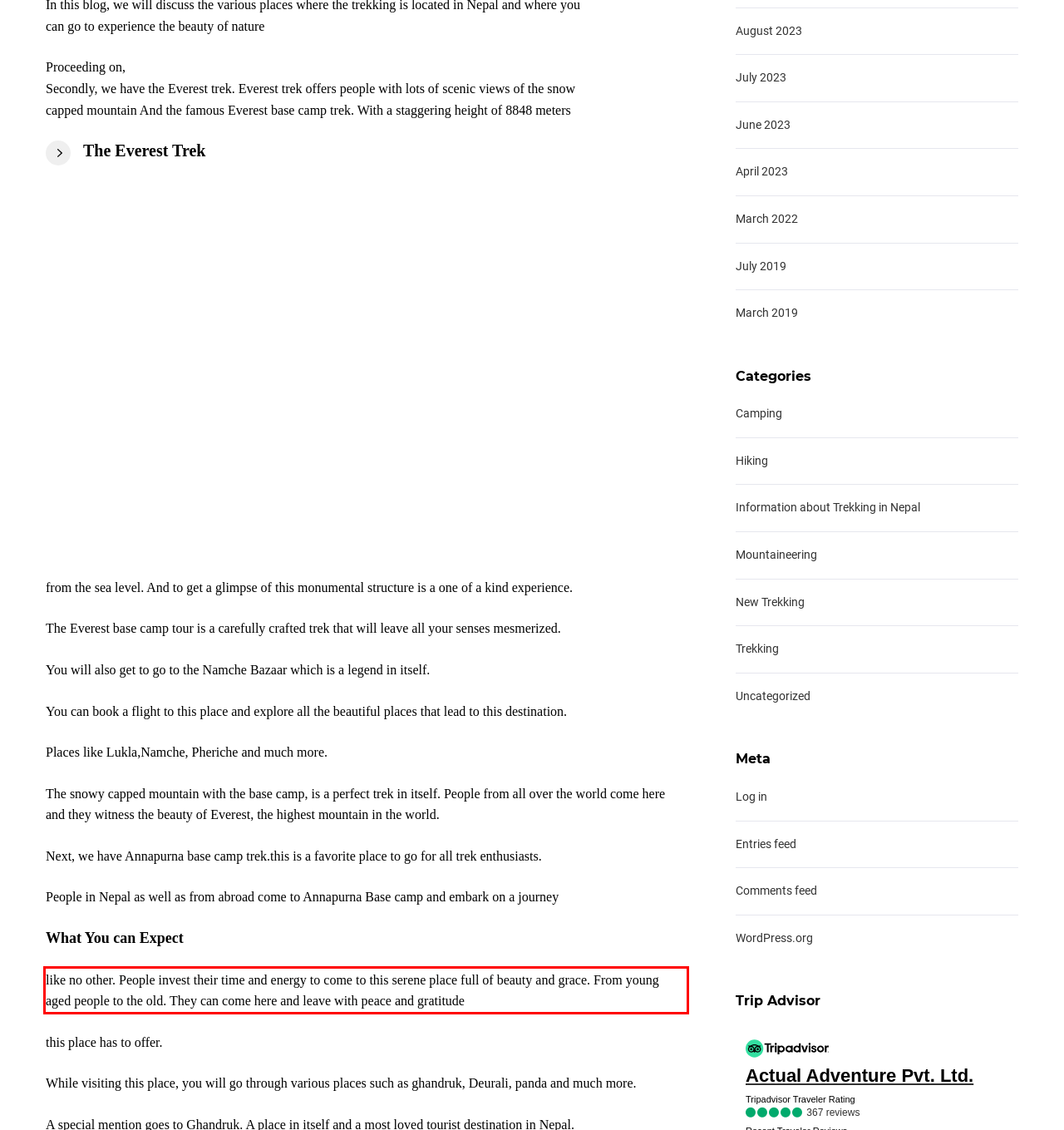Please examine the webpage screenshot and extract the text within the red bounding box using OCR.

like no other. People invest their time and energy to come to this serene place full of beauty and grace. From young aged people to the old. They can come here and leave with peace and gratitude